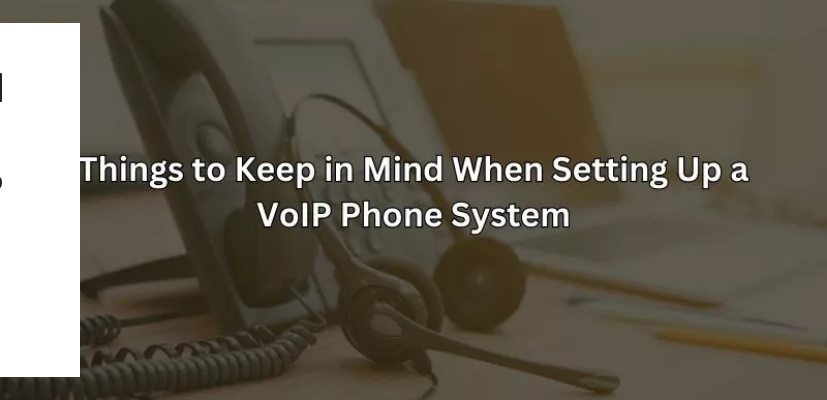Provide a comprehensive description of the image.

The image displays a VoIP phone system setup, prominently featuring a traditional telephone and a headset. The background highlights a blurred laptop and workspace, emphasizing a modern business environment. Overlaid text reads, "Things to Keep in Mind When Setting Up a VoIP Phone System," suggesting the article’s focus on essential considerations for implementing Voice over Internet Protocol technology. This visual serves as an engaging introduction to the topic, providing viewers with a glimpse of the hardware typically involved in VoIP systems and their relevance to contemporary communication solutions in business settings.